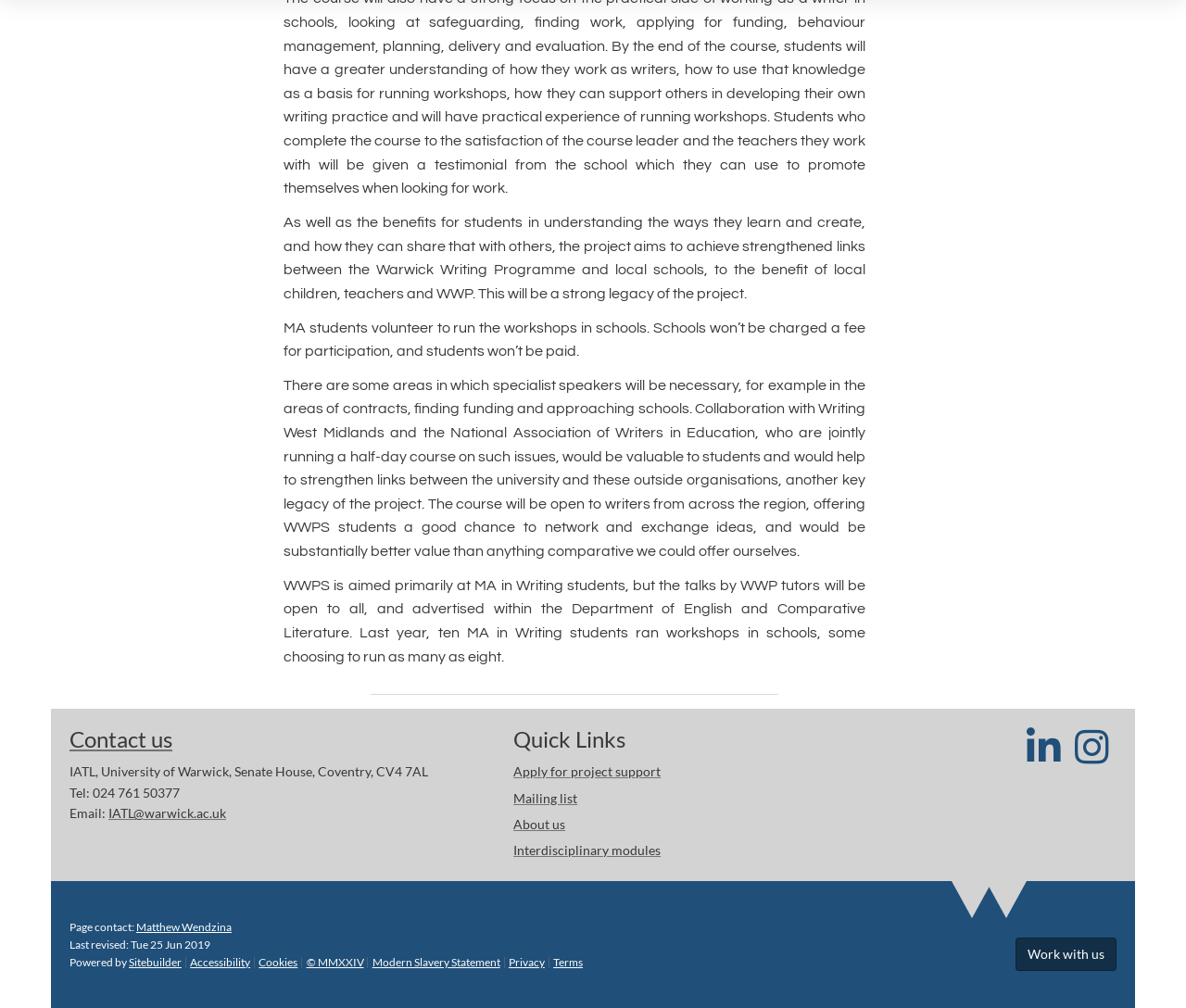Could you specify the bounding box coordinates for the clickable section to complete the following instruction: "Work with us"?

[0.856, 0.93, 0.941, 0.963]